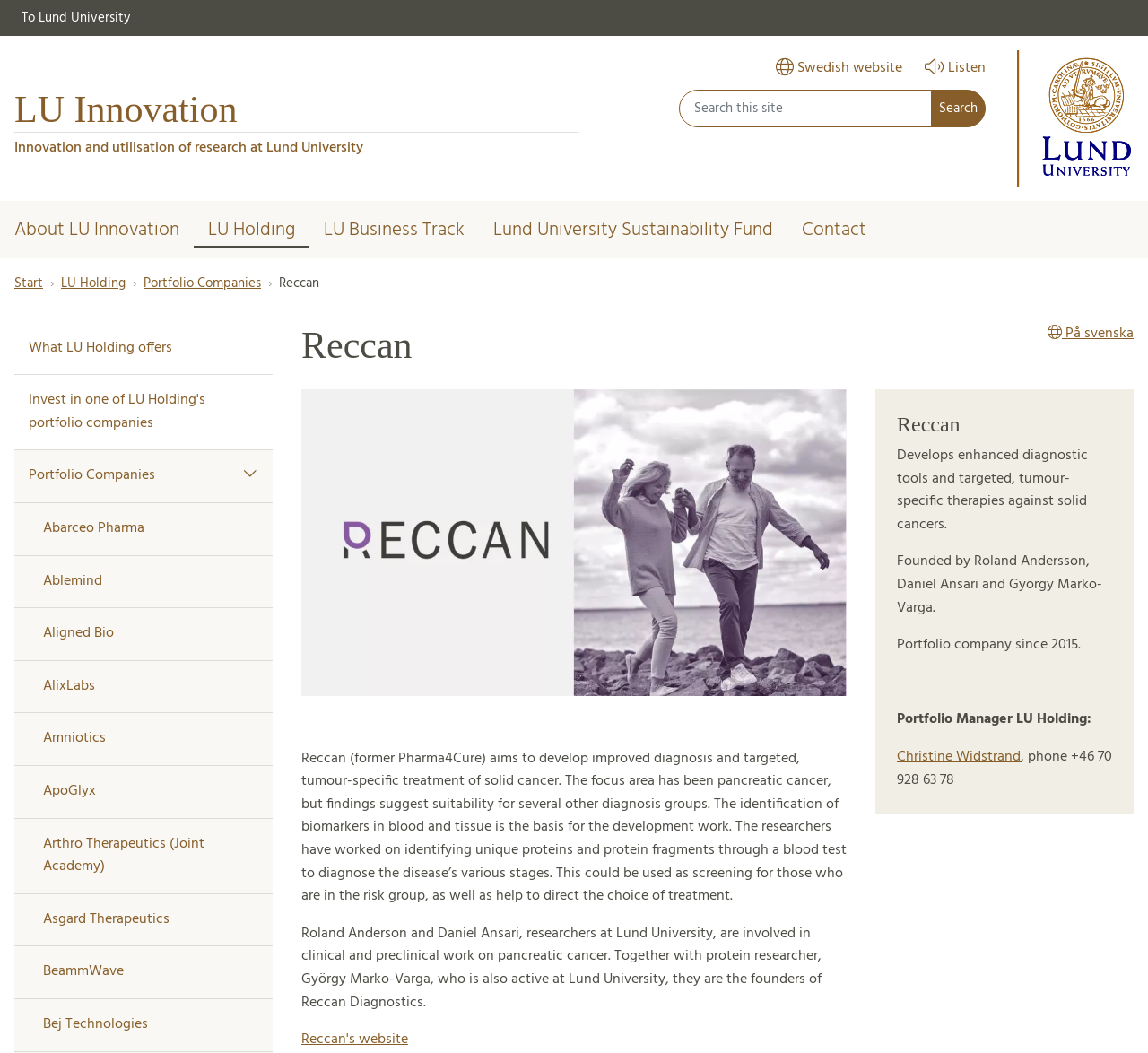Locate the bounding box coordinates of the region to be clicked to comply with the following instruction: "Contact LU Holding". The coordinates must be four float numbers between 0 and 1, in the form [left, top, right, bottom].

[0.686, 0.198, 0.767, 0.242]